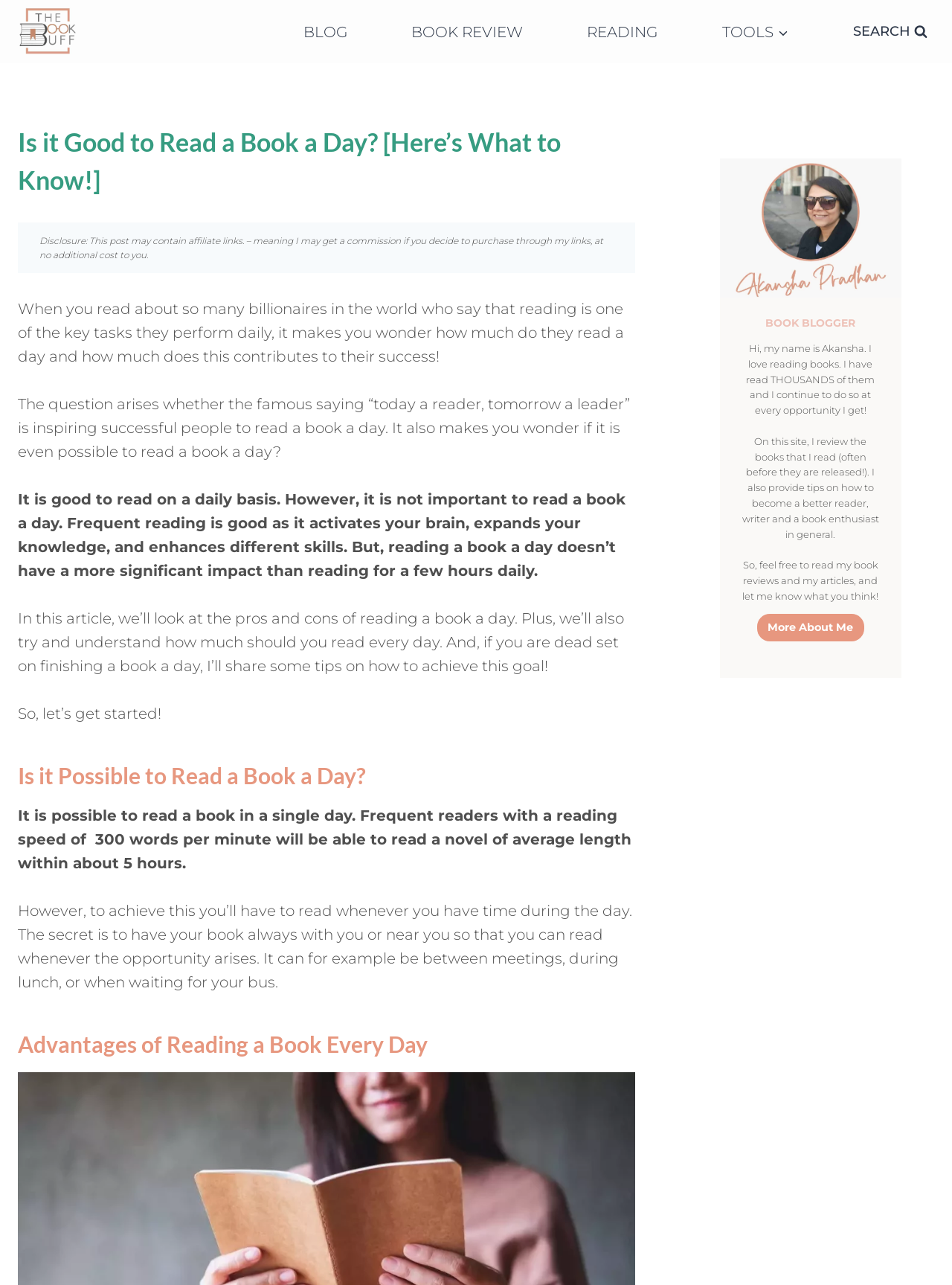Answer the question with a single word or phrase: 
What is the benefit of reading daily?

Activates brain, expands knowledge, enhances skills